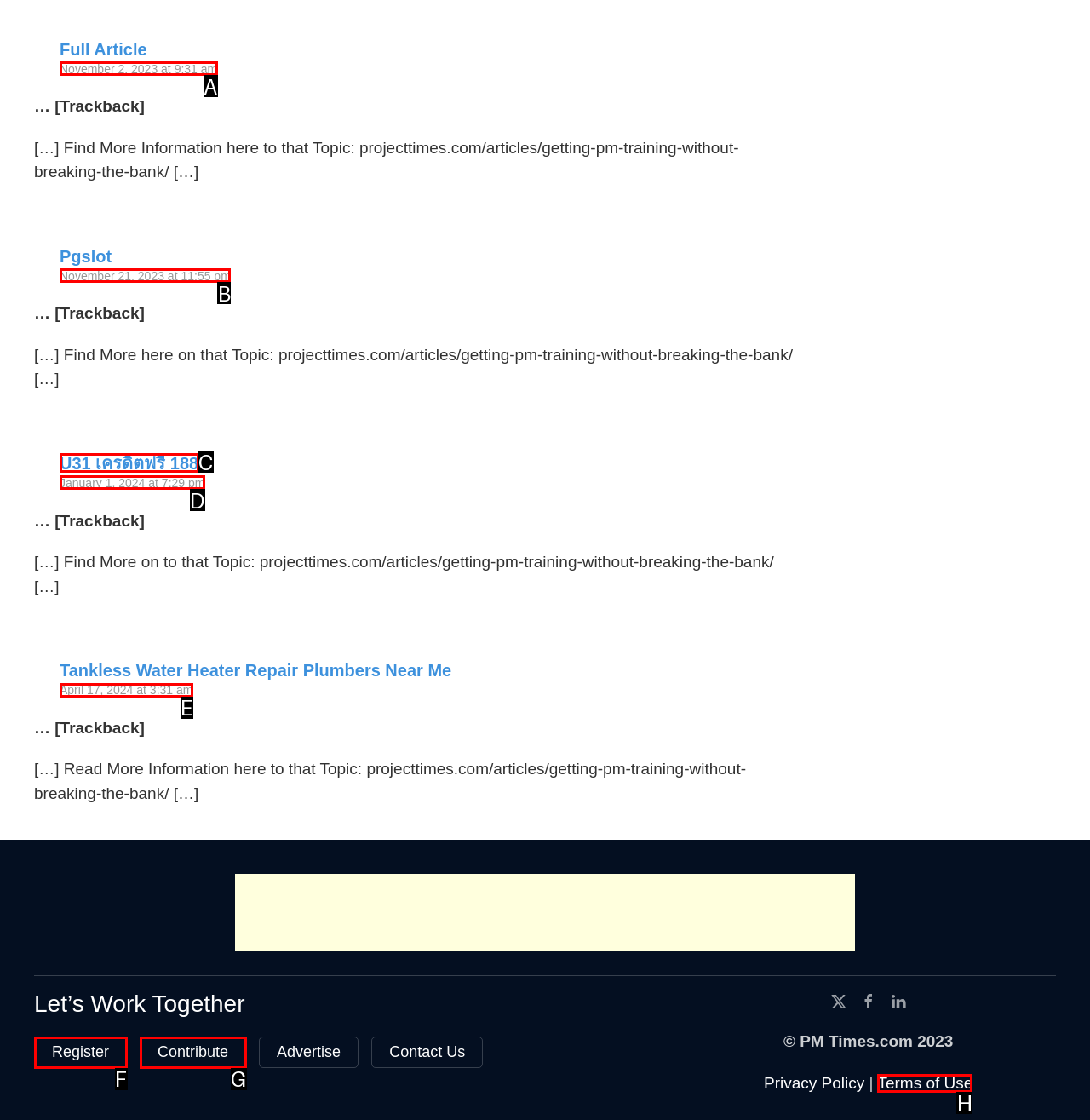Identify the correct HTML element to click to accomplish this task: Click on 'Terms of Use'
Respond with the letter corresponding to the correct choice.

H